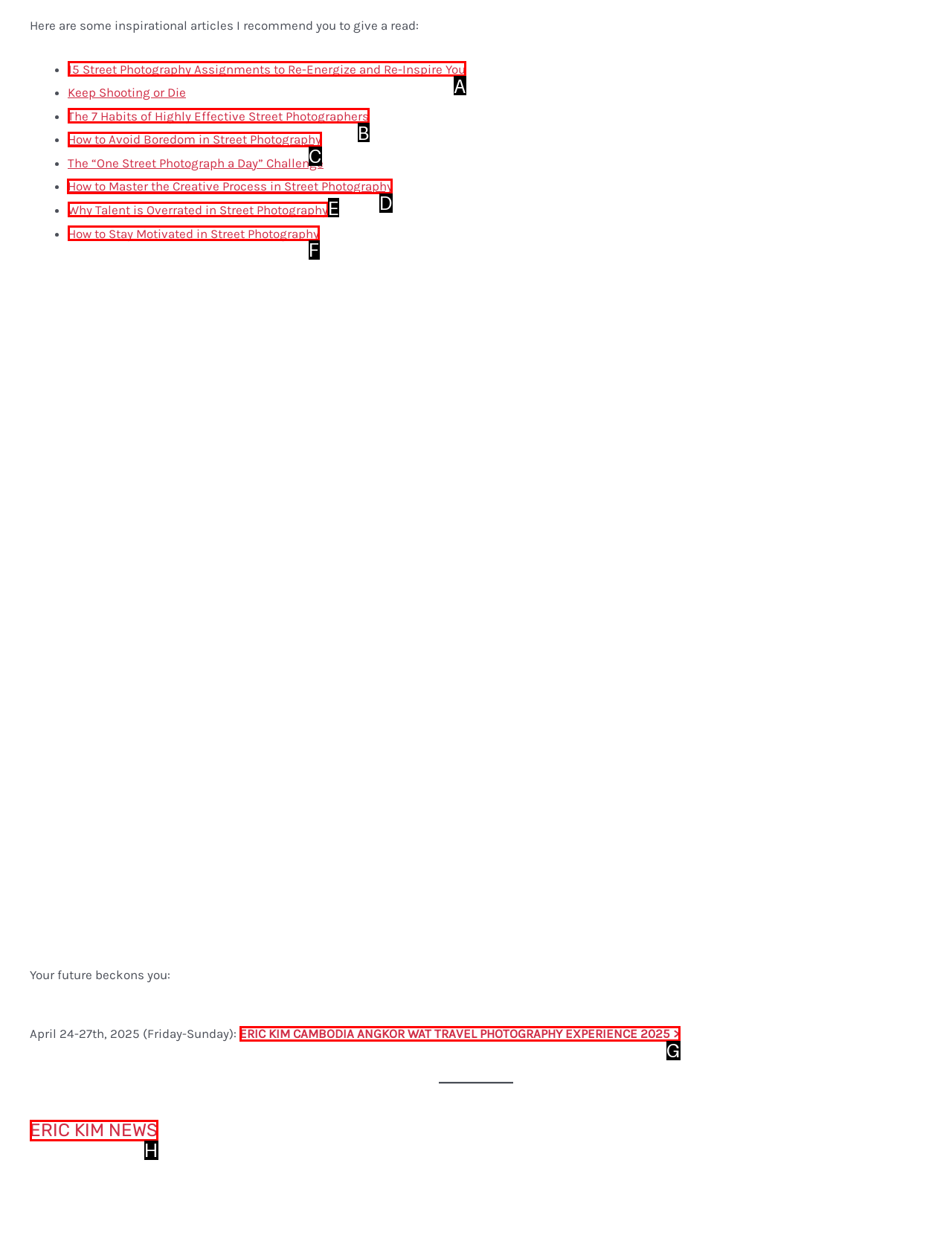Indicate which HTML element you need to click to complete the task: Learn about the creative process in street photography. Provide the letter of the selected option directly.

D